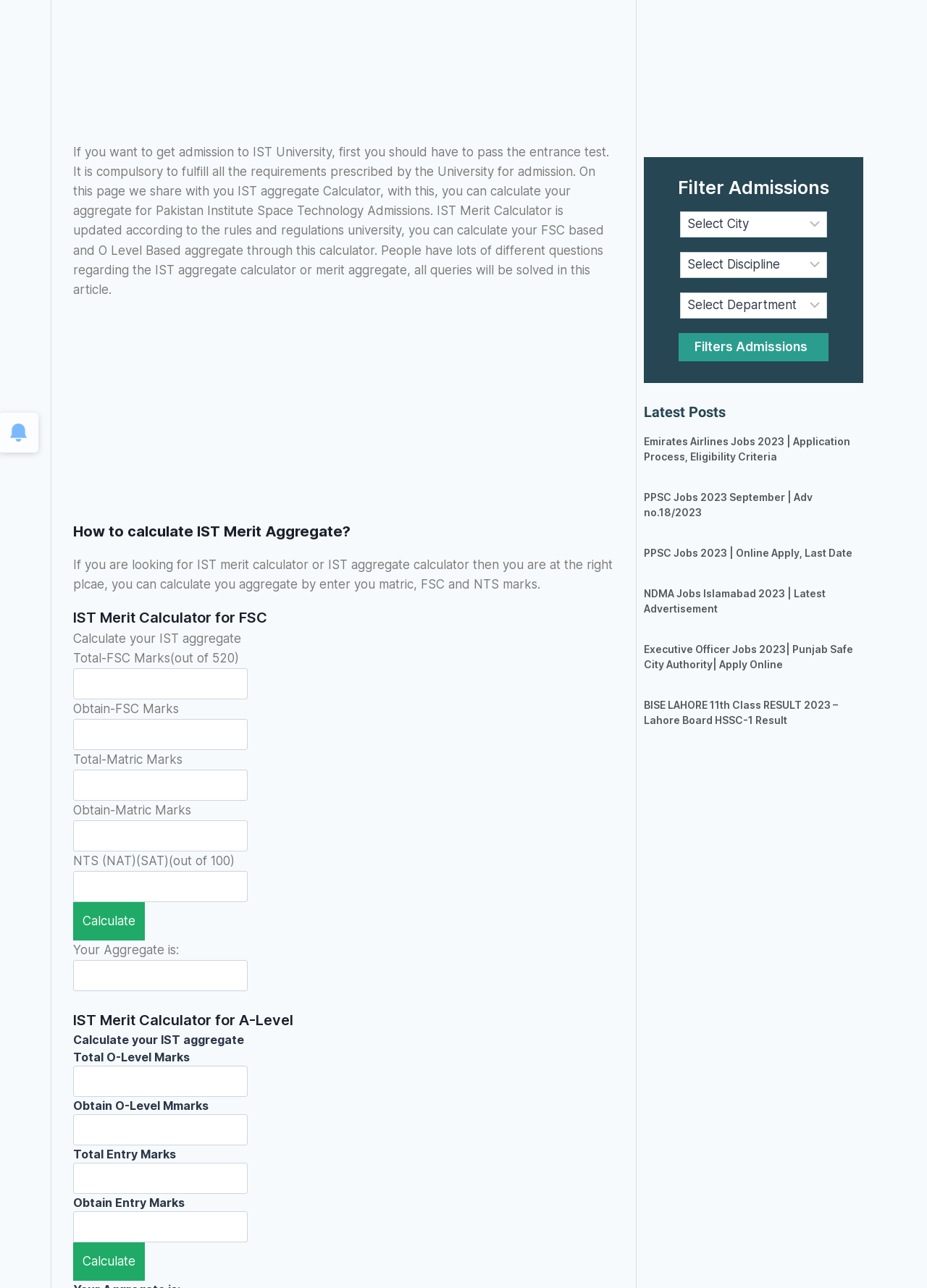Locate the bounding box coordinates of the UI element described by: "aria-label="Total-FSC Marks(out of 520)" name="fieldname1_1"". Provide the coordinates as four float numbers between 0 and 1, formatted as [left, top, right, bottom].

[0.079, 0.519, 0.267, 0.543]